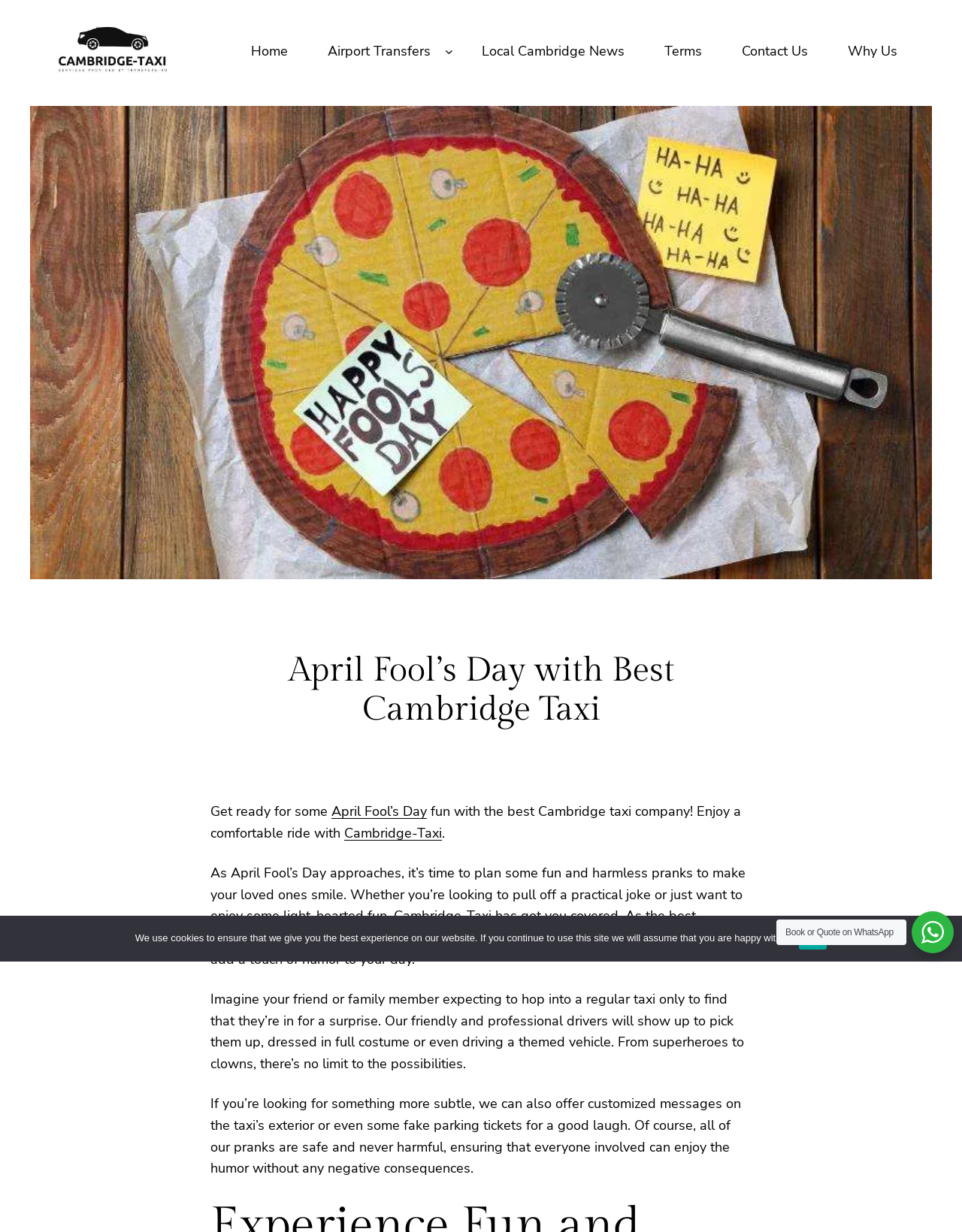Based on the element description: "Local Cambridge News", identify the UI element and provide its bounding box coordinates. Use four float numbers between 0 and 1, [left, top, right, bottom].

[0.49, 0.027, 0.661, 0.056]